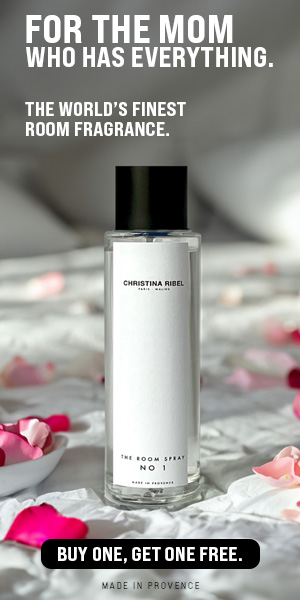Use a single word or phrase to answer the following:
What is the intended use of the room spray?

gifting and home ambiance enhancement